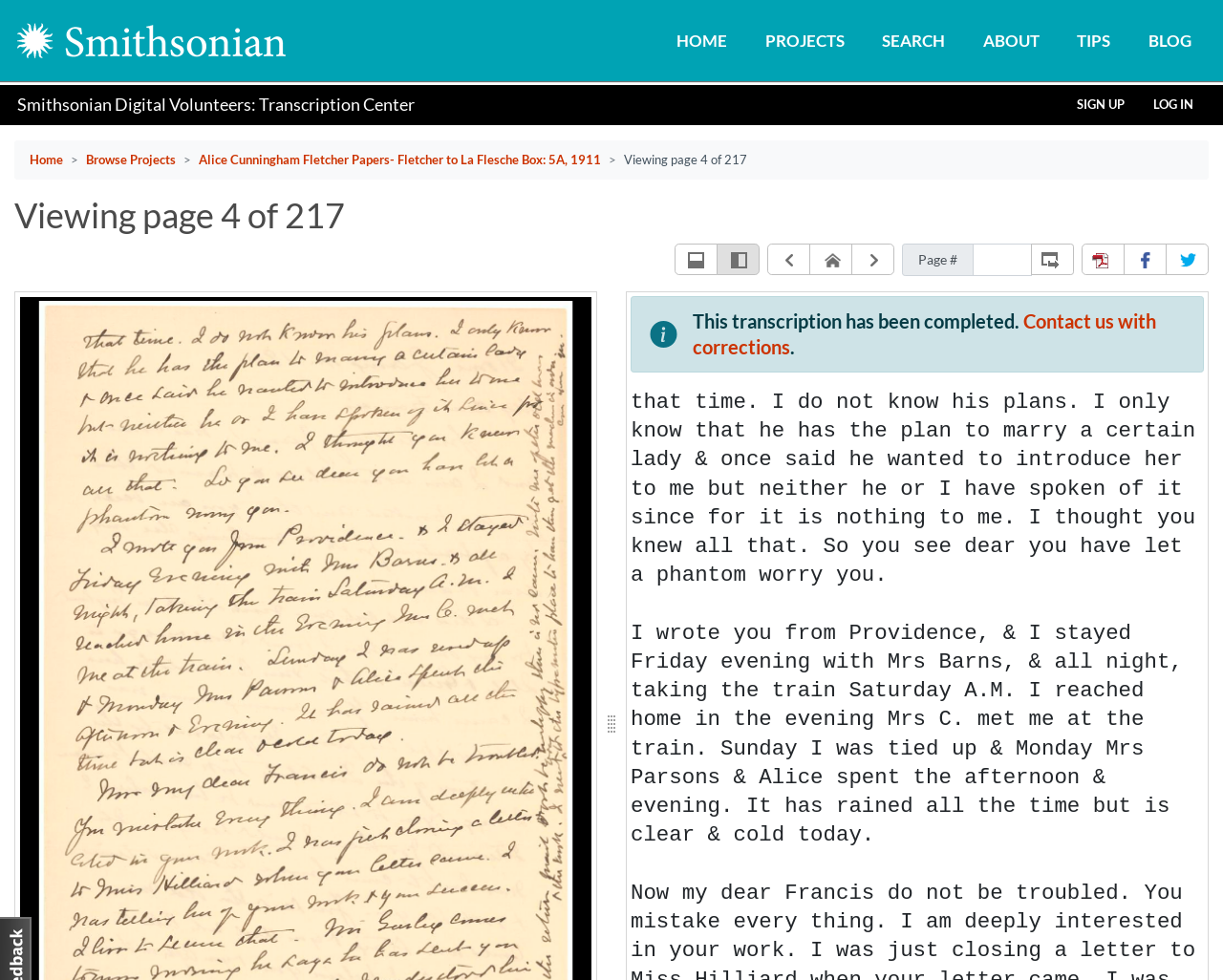Please give a one-word or short phrase response to the following question: 
How many pages are there in total?

217